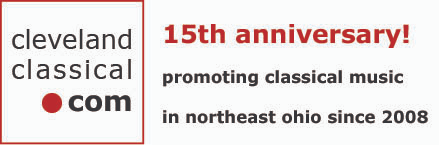Provide your answer in a single word or phrase: 
What is the mission of Cleveland Classical?

promoting classical music